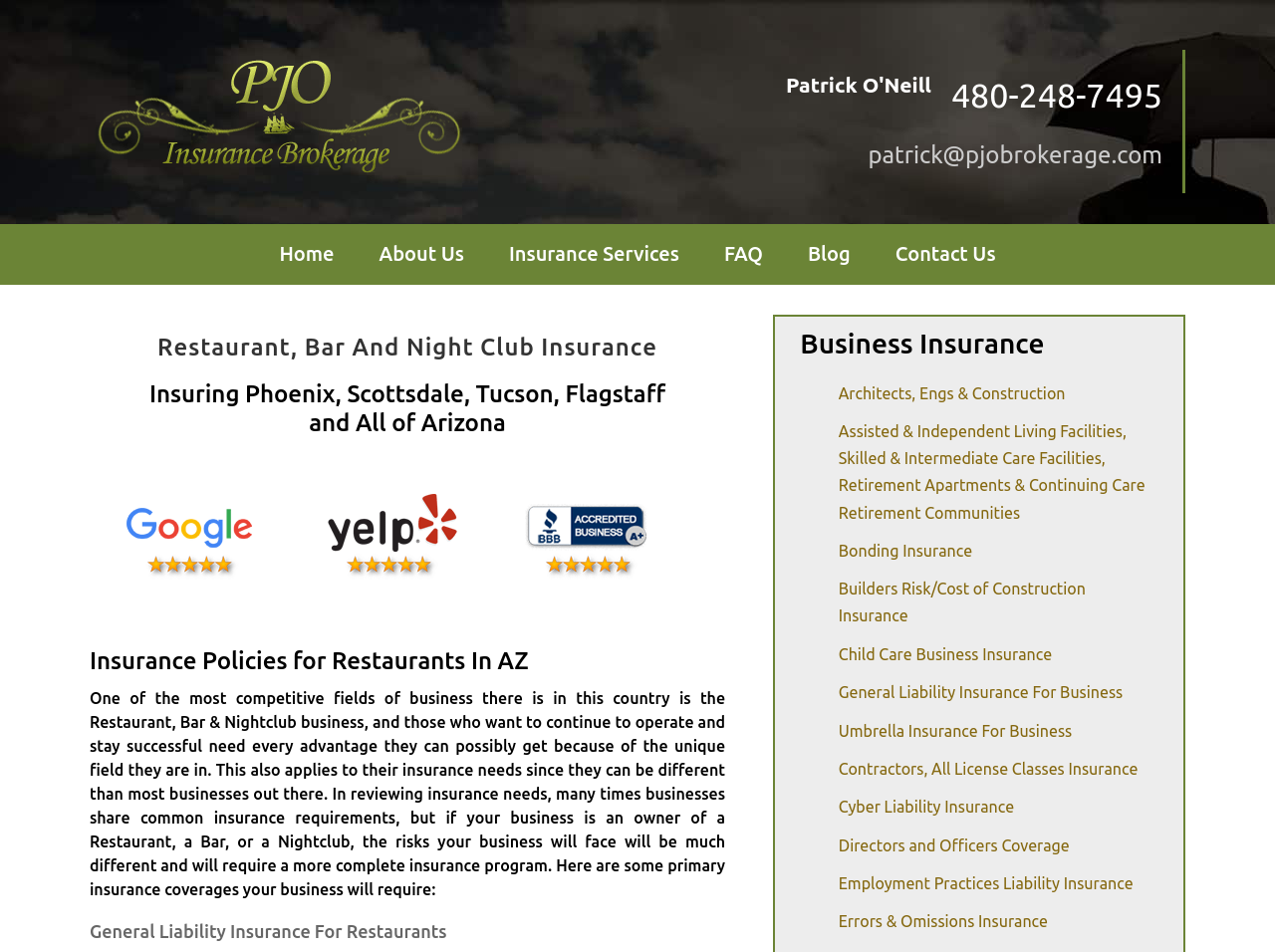Determine the title of the webpage and give its text content.

Restaurant, Bar And Night Club Insurance